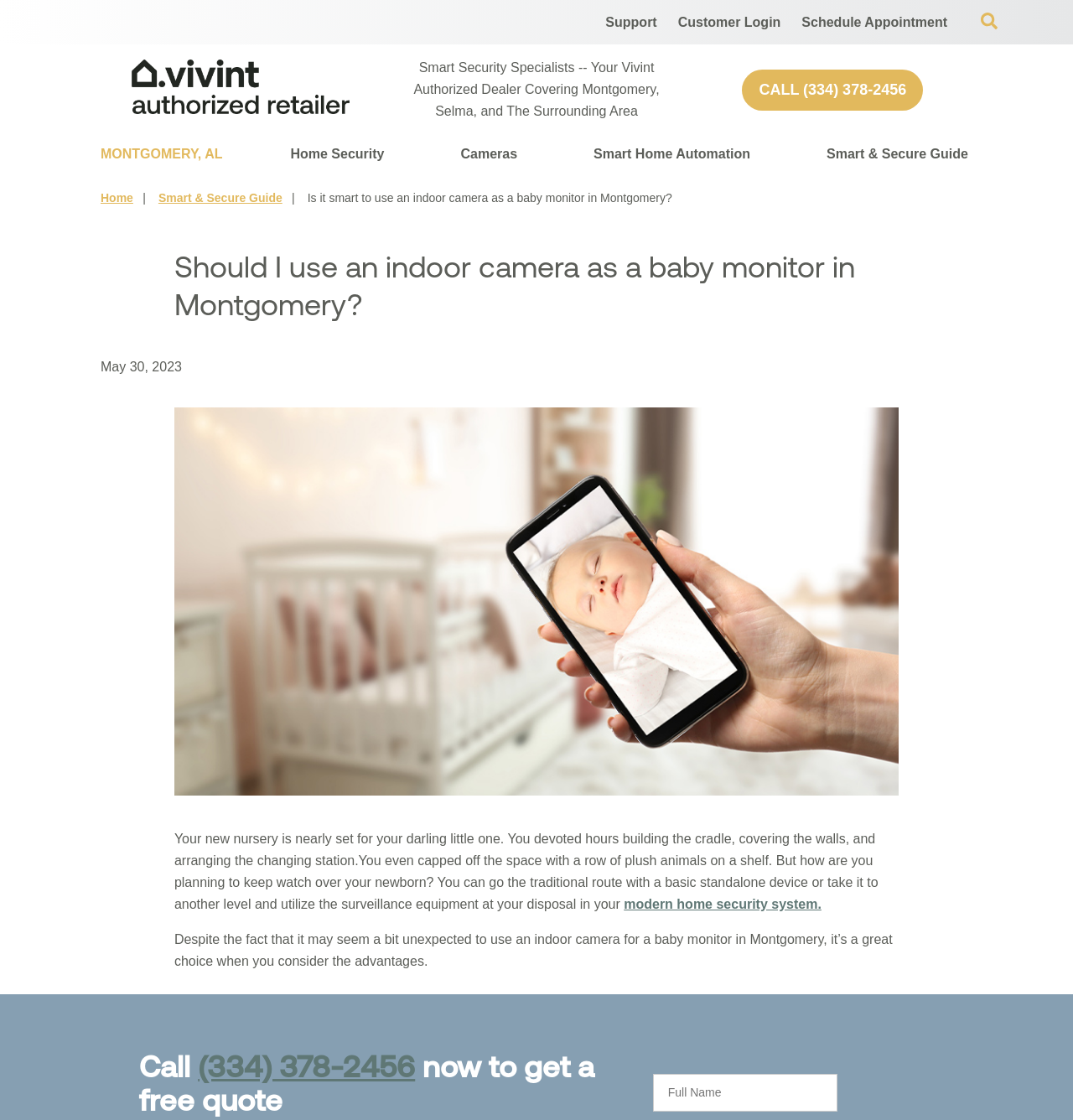Locate the bounding box of the UI element defined by this description: "input value="green" name="FavoriteColor" placeholder="FavoriteColor" value="green"". The coordinates should be given as four float numbers between 0 and 1, formatted as [left, top, right, bottom].

[0.608, 0.958, 0.636, 0.992]